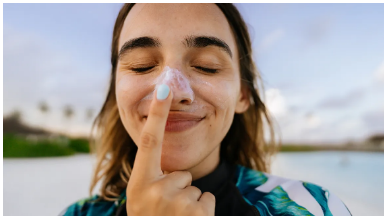What is the likely setting of the image?
Observe the image and answer the question with a one-word or short phrase response.

Beach or pool